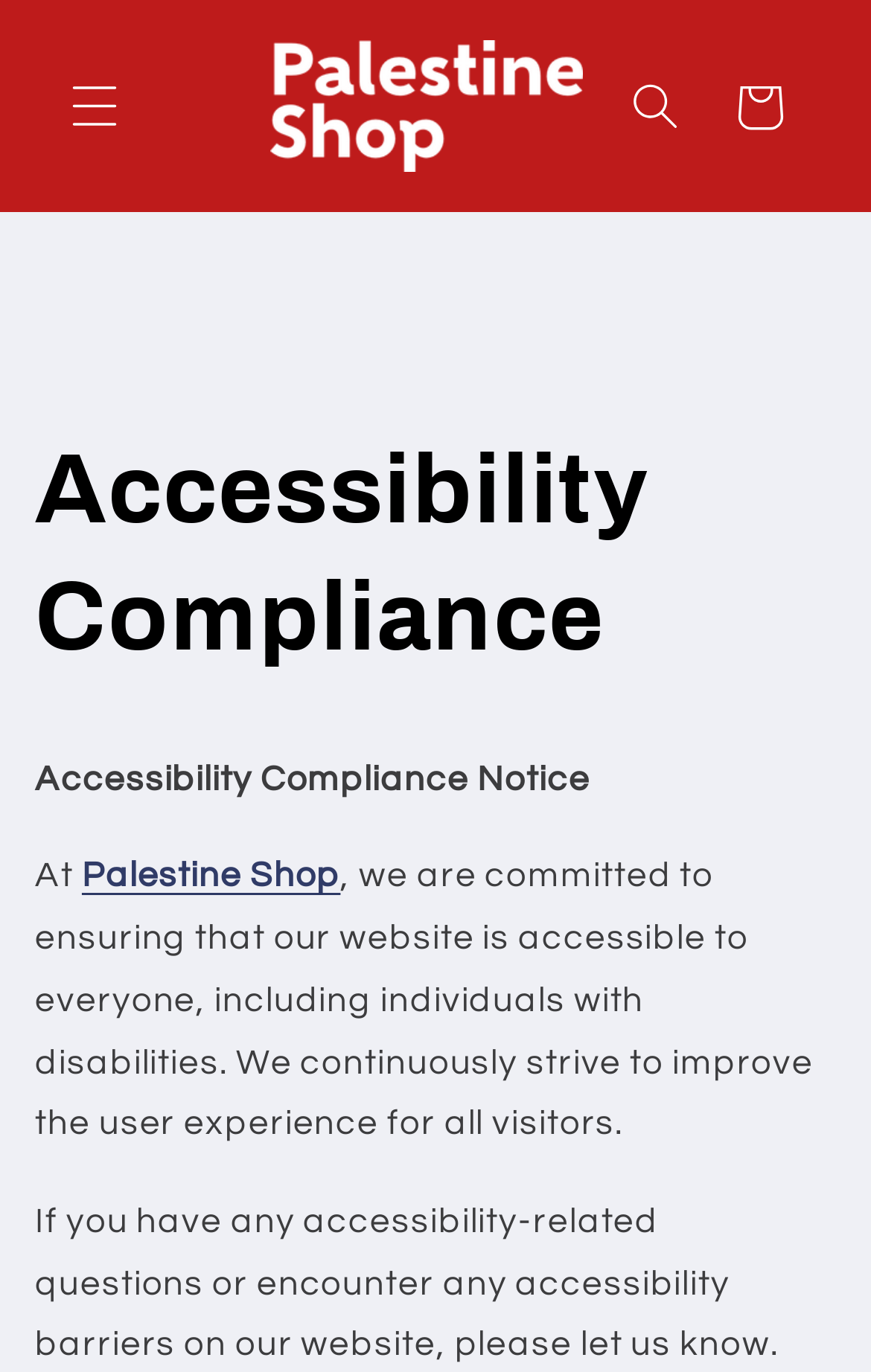Given the element description: "parent_node: Search name="keywords" placeholder="Search CTMfile..."", predict the bounding box coordinates of the UI element it refers to, using four float numbers between 0 and 1, i.e., [left, top, right, bottom].

None